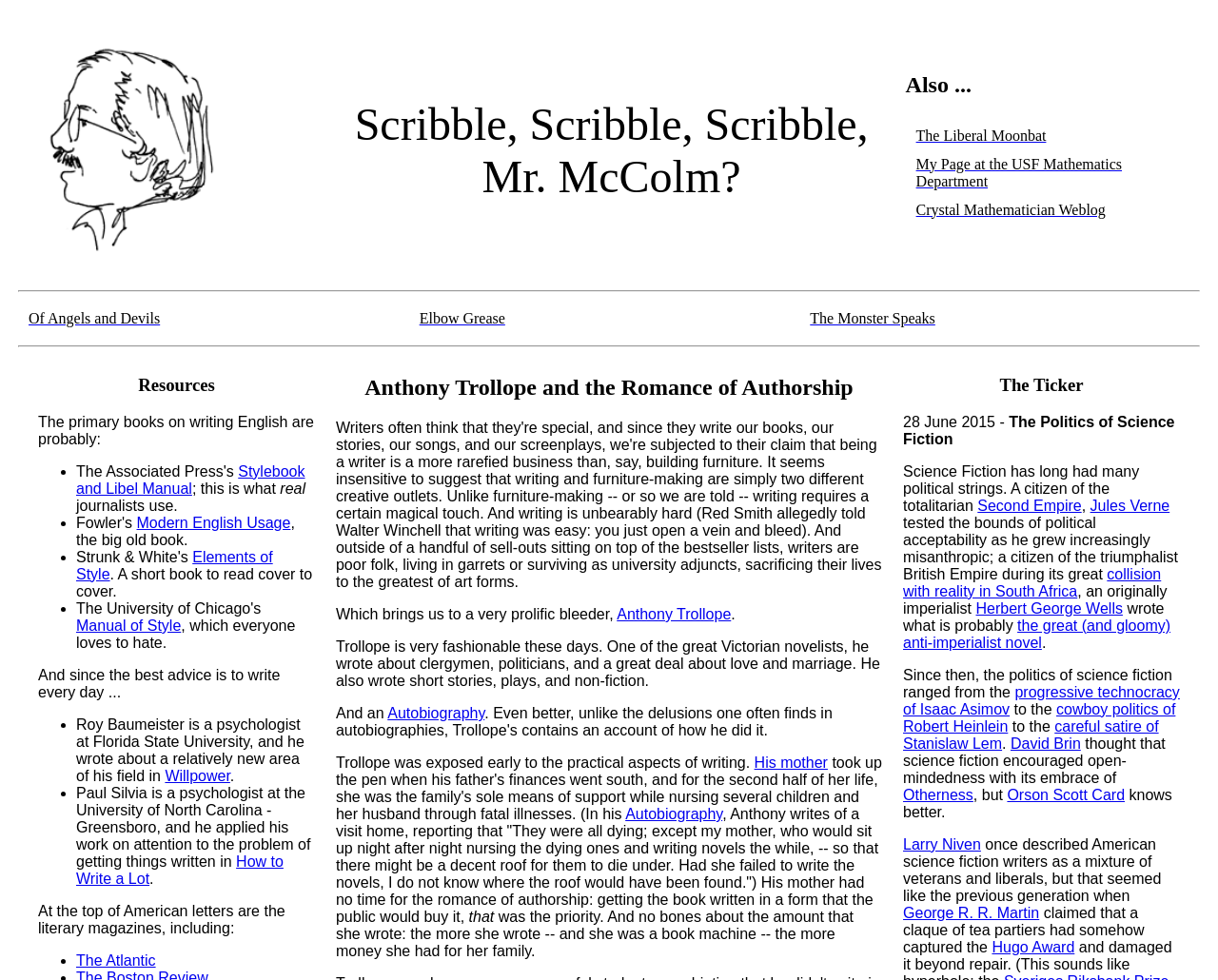Provide the bounding box coordinates for the UI element that is described by this text: "George R. R. Martin". The coordinates should be in the form of four float numbers between 0 and 1: [left, top, right, bottom].

[0.741, 0.923, 0.853, 0.94]